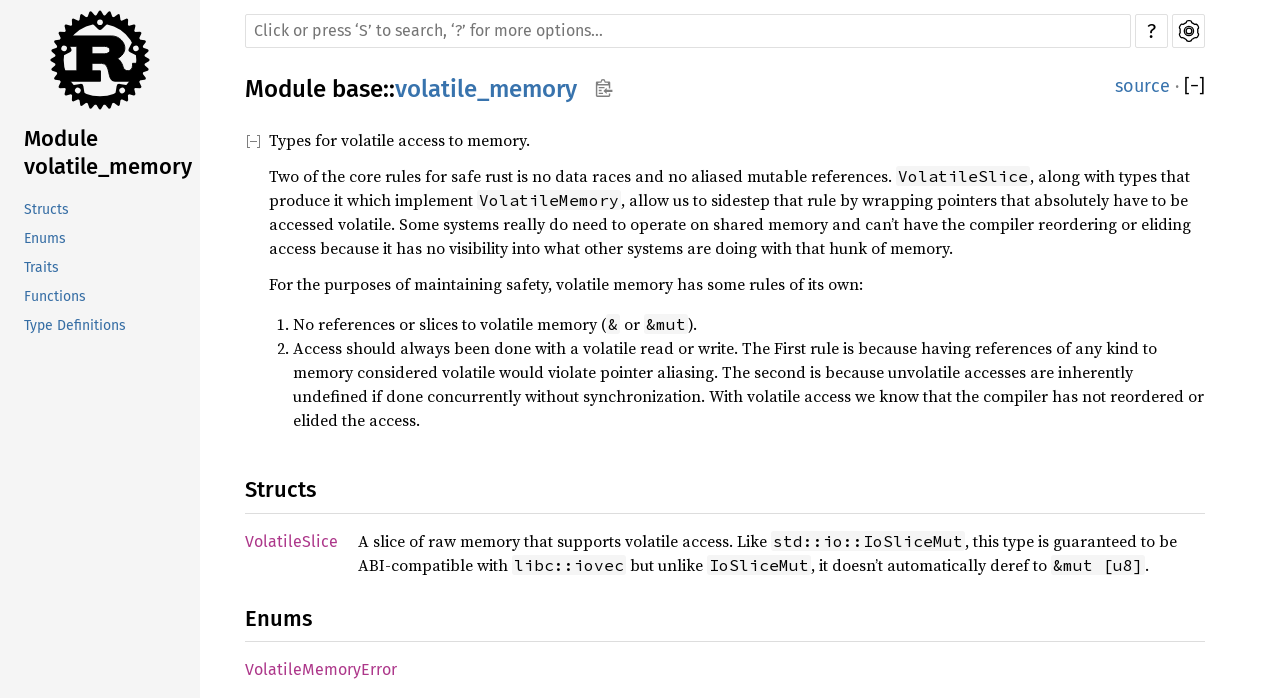Please identify the bounding box coordinates of the element I need to click to follow this instruction: "go to home page".

None